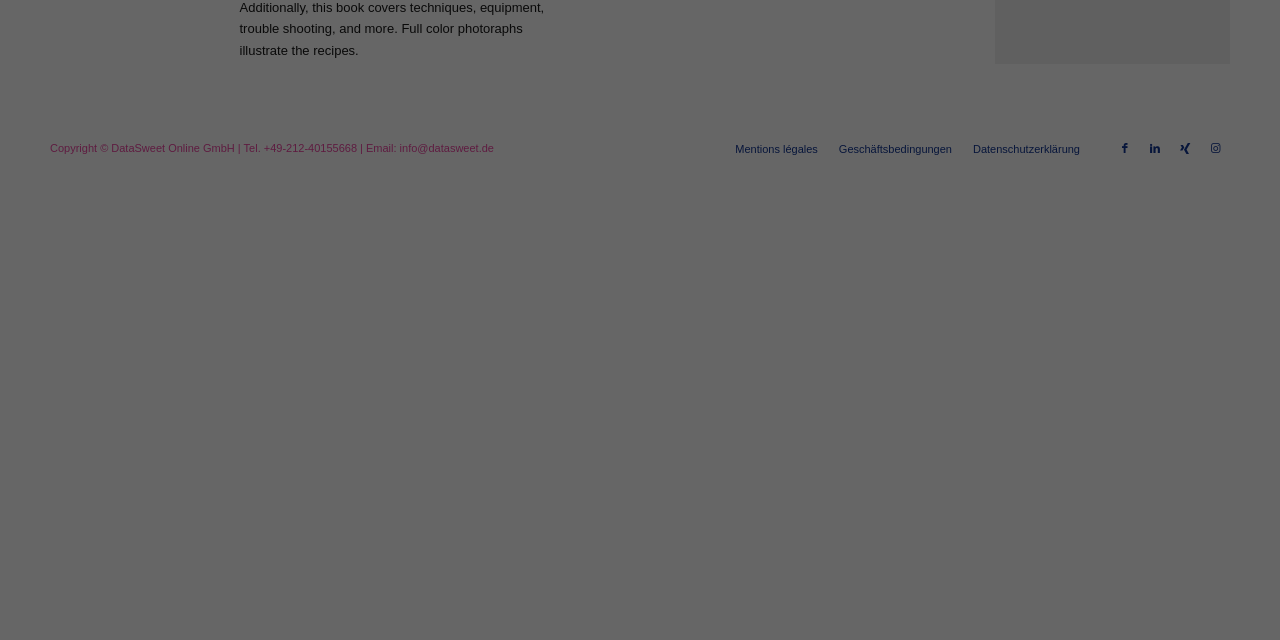Identify the bounding box coordinates for the UI element that matches this description: "Halloween inflatable decorations".

None